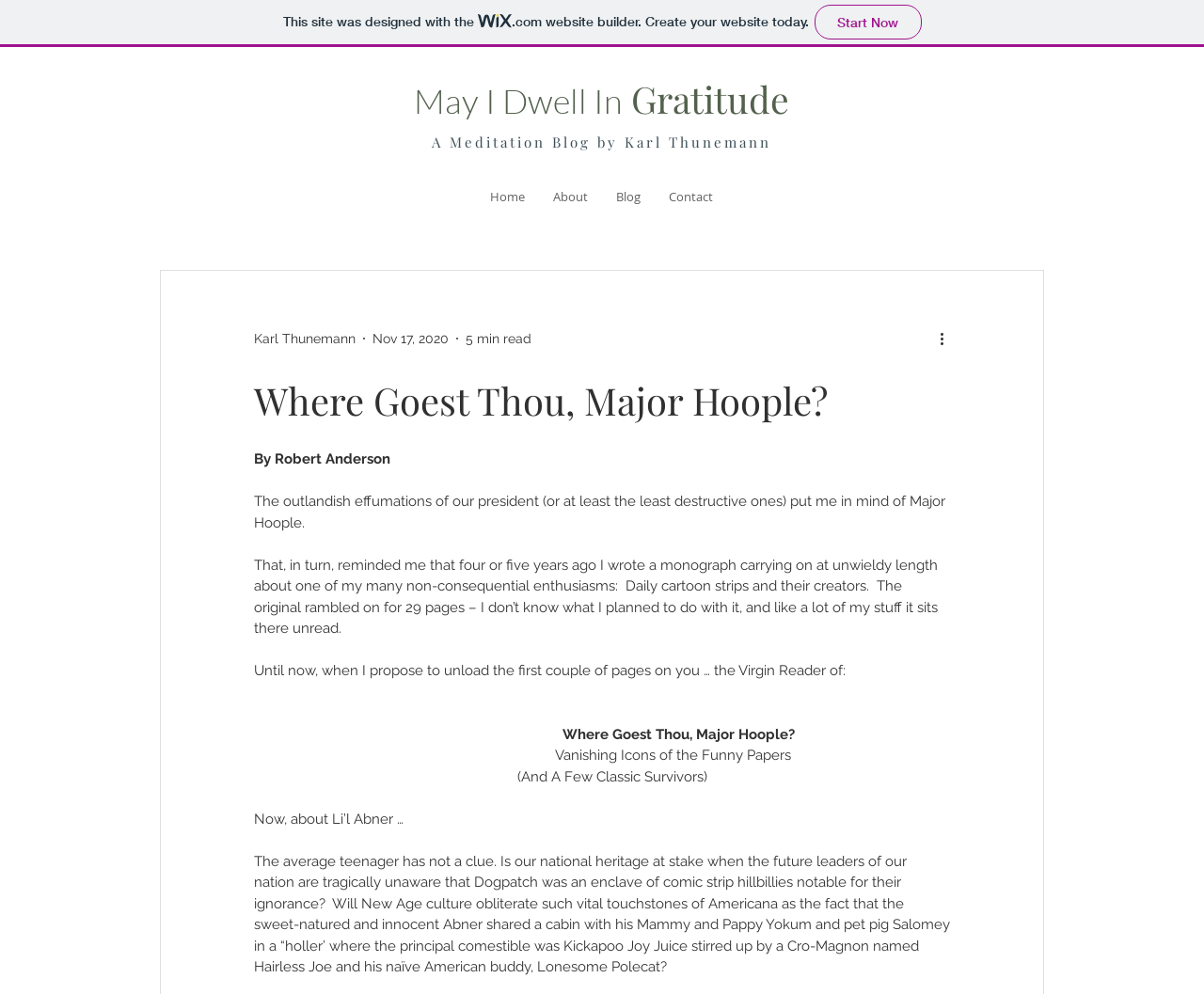What is the author of the blog post?
Refer to the image and provide a one-word or short phrase answer.

Robert Anderson